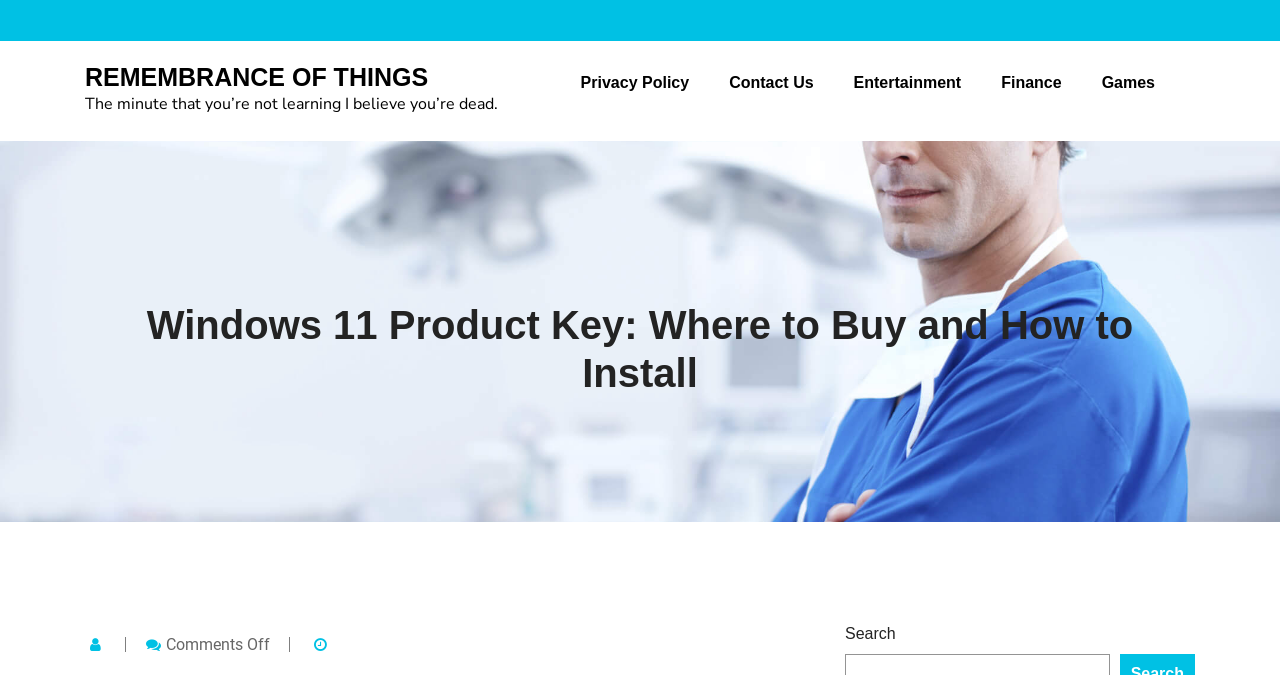Based on the element description Privacy Policy, identify the bounding box of the UI element in the given webpage screenshot. The coordinates should be in the format (top-left x, top-left y, bottom-right x, bottom-right y) and must be between 0 and 1.

[0.454, 0.076, 0.538, 0.17]